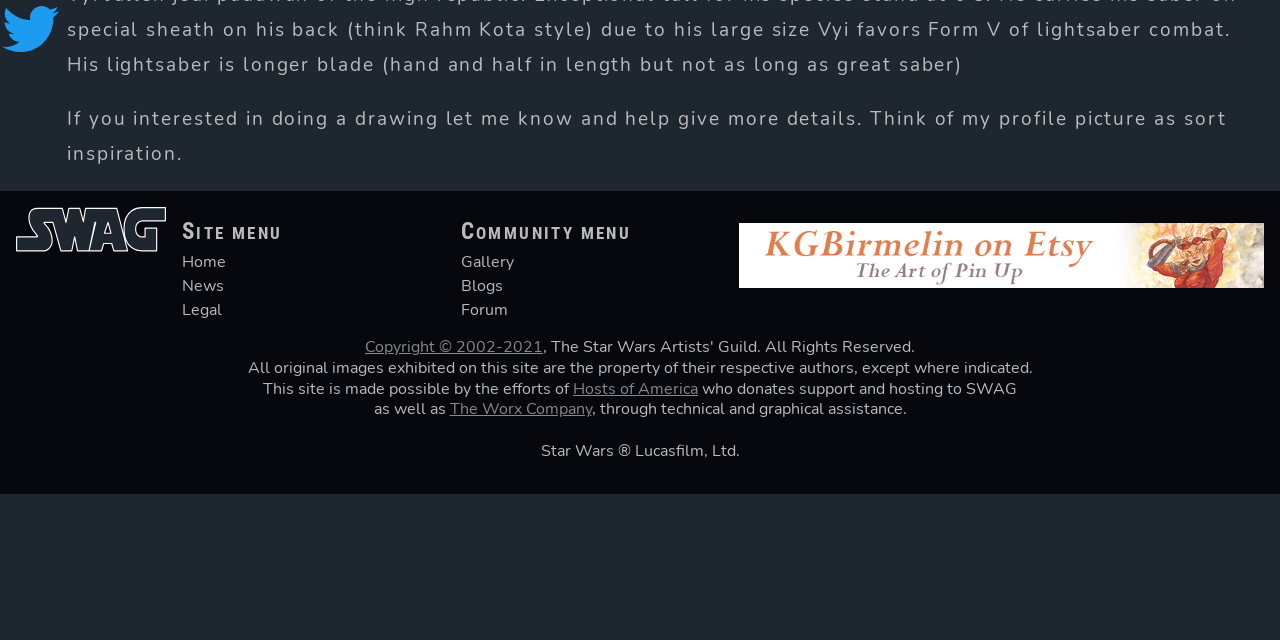Provide the bounding box coordinates of the HTML element described by the text: "News".

[0.142, 0.43, 0.175, 0.464]